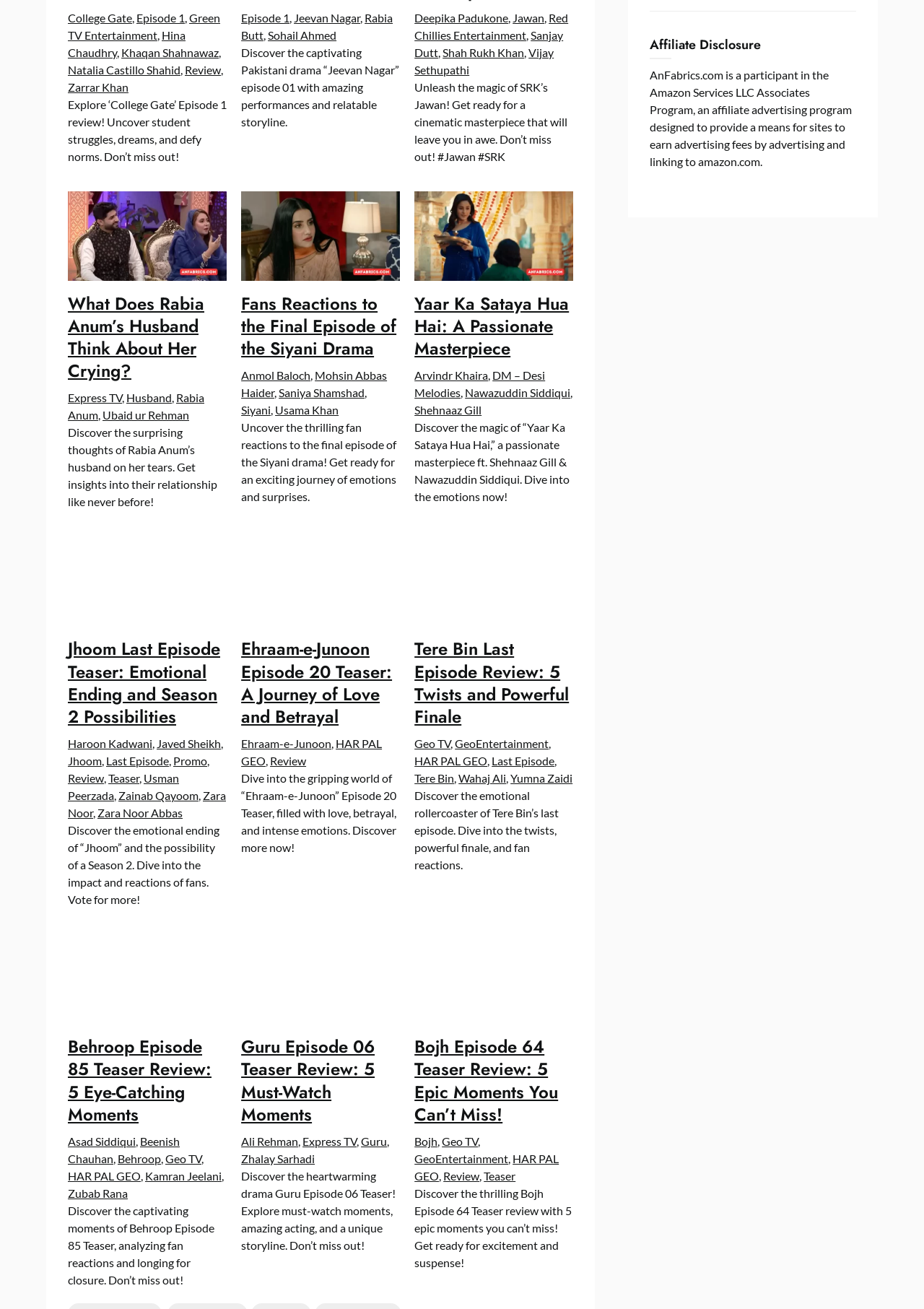Give a concise answer of one word or phrase to the question: 
Who is the actress in the drama 'Jeevan Nagar'?

Rabia Butt